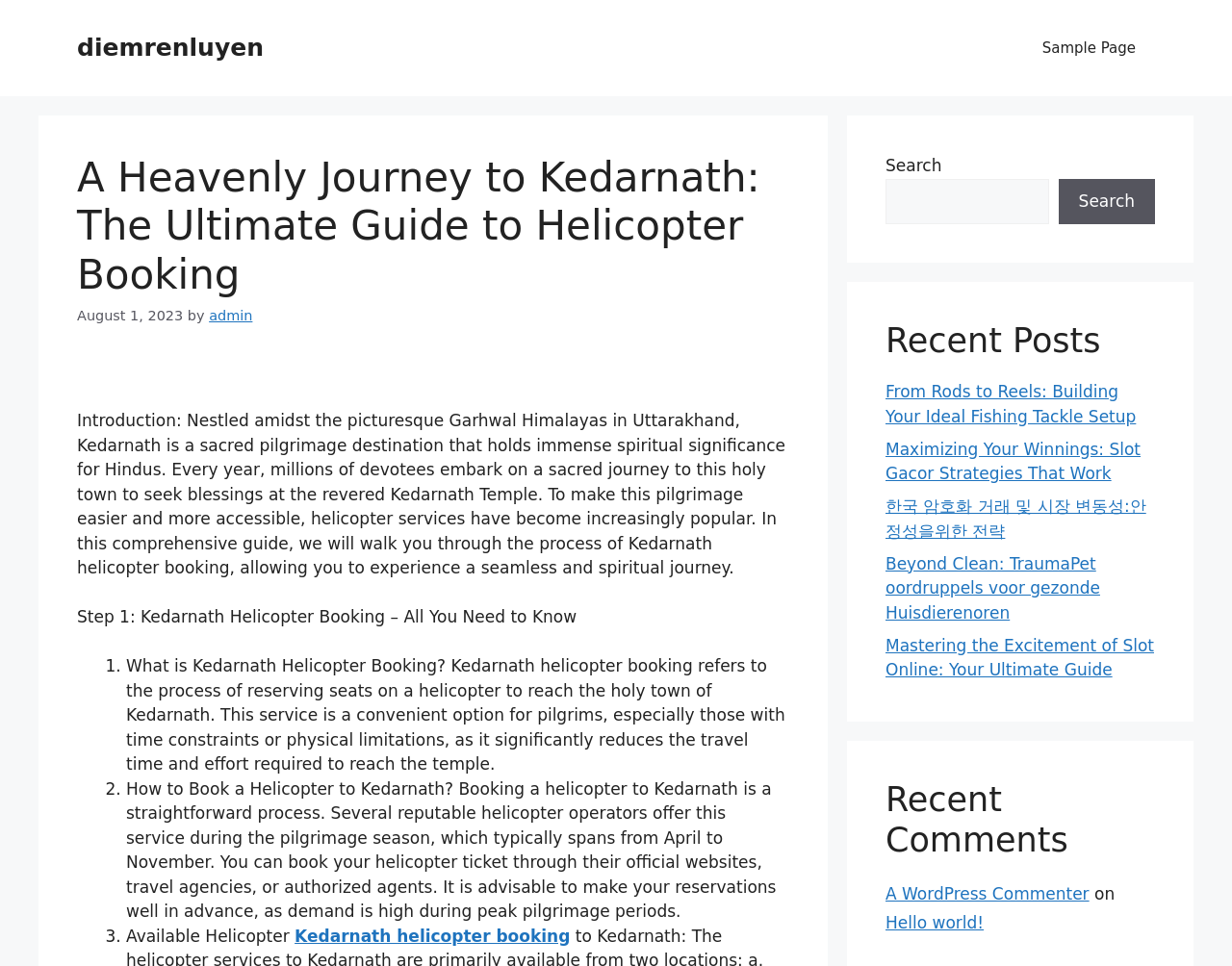Provide a thorough description of the webpage's content and layout.

This webpage is about a travel guide to Kedarnath, a sacred pilgrimage destination in Uttarakhand, India. At the top, there is a banner with the site's name "diemrenluyen" and a navigation menu with a link to a "Sample Page". Below the banner, there is a heading that reads "A Heavenly Journey to Kedarnath: The Ultimate Guide to Helicopter Booking" followed by a time stamp "August 1, 2023" and the author's name "admin".

The main content of the page is divided into sections. The first section is an introduction to Kedarnath, describing its spiritual significance and the convenience of helicopter services for pilgrims. The next section is a step-by-step guide to Kedarnath helicopter booking, with three subheadings: "What is Kedarnath Helicopter Booking?", "How to Book a Helicopter to Kedarnath?", and "Available Helicopter". Each subheading is followed by a detailed explanation of the topic.

To the right of the main content, there is a complementary section with a search bar and a list of recent posts, including links to articles about fishing, slot machines, cryptocurrency, pet care, and online slots. Below the recent posts, there is a section for recent comments, with a link to a comment by "A WordPress Commenter" on an article titled "Hello world!".

At the bottom of the page, there is a footer section with a link to the comment author's profile.